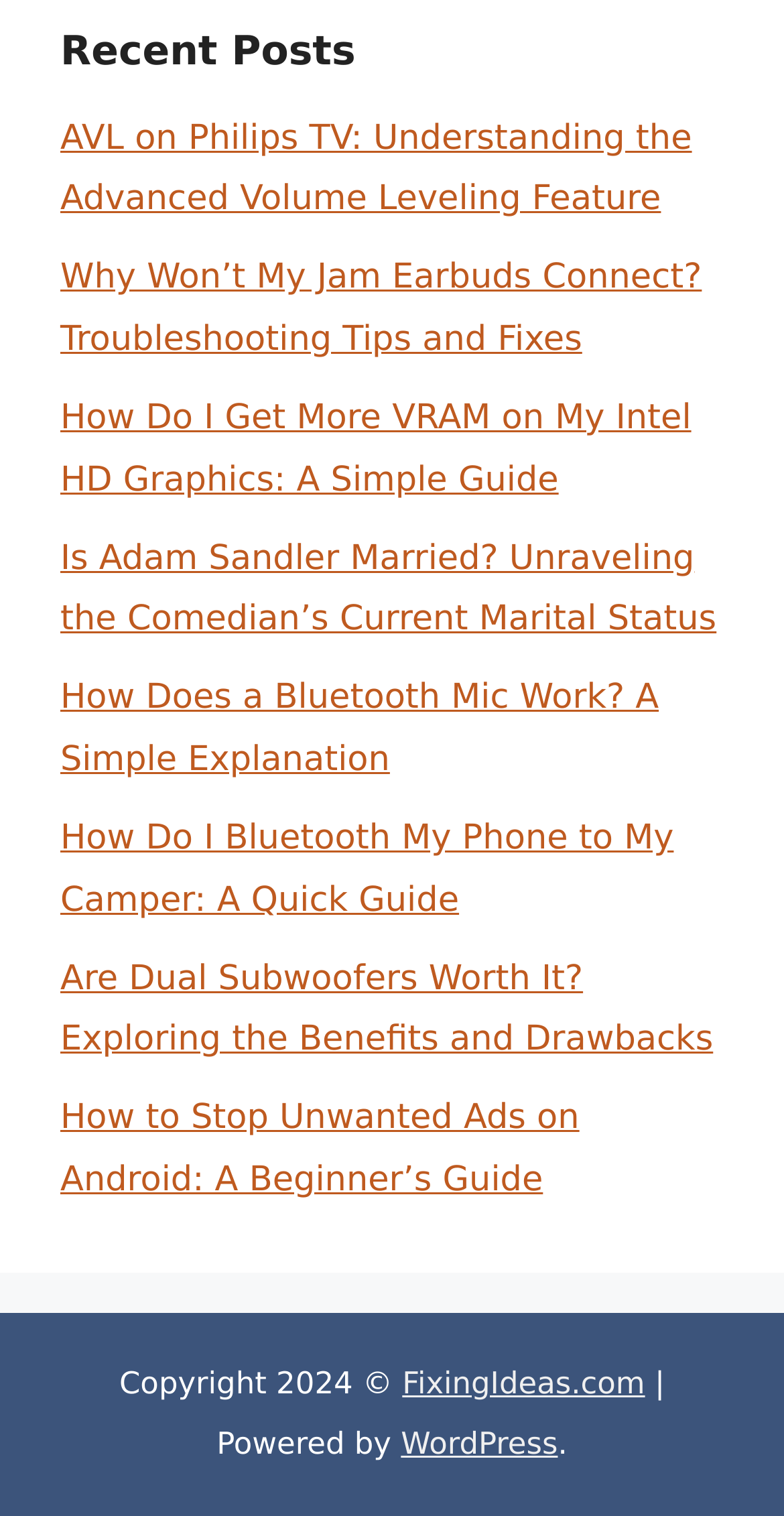Identify the bounding box coordinates of the part that should be clicked to carry out this instruction: "Stop unwanted ads on Android".

[0.077, 0.725, 0.739, 0.792]